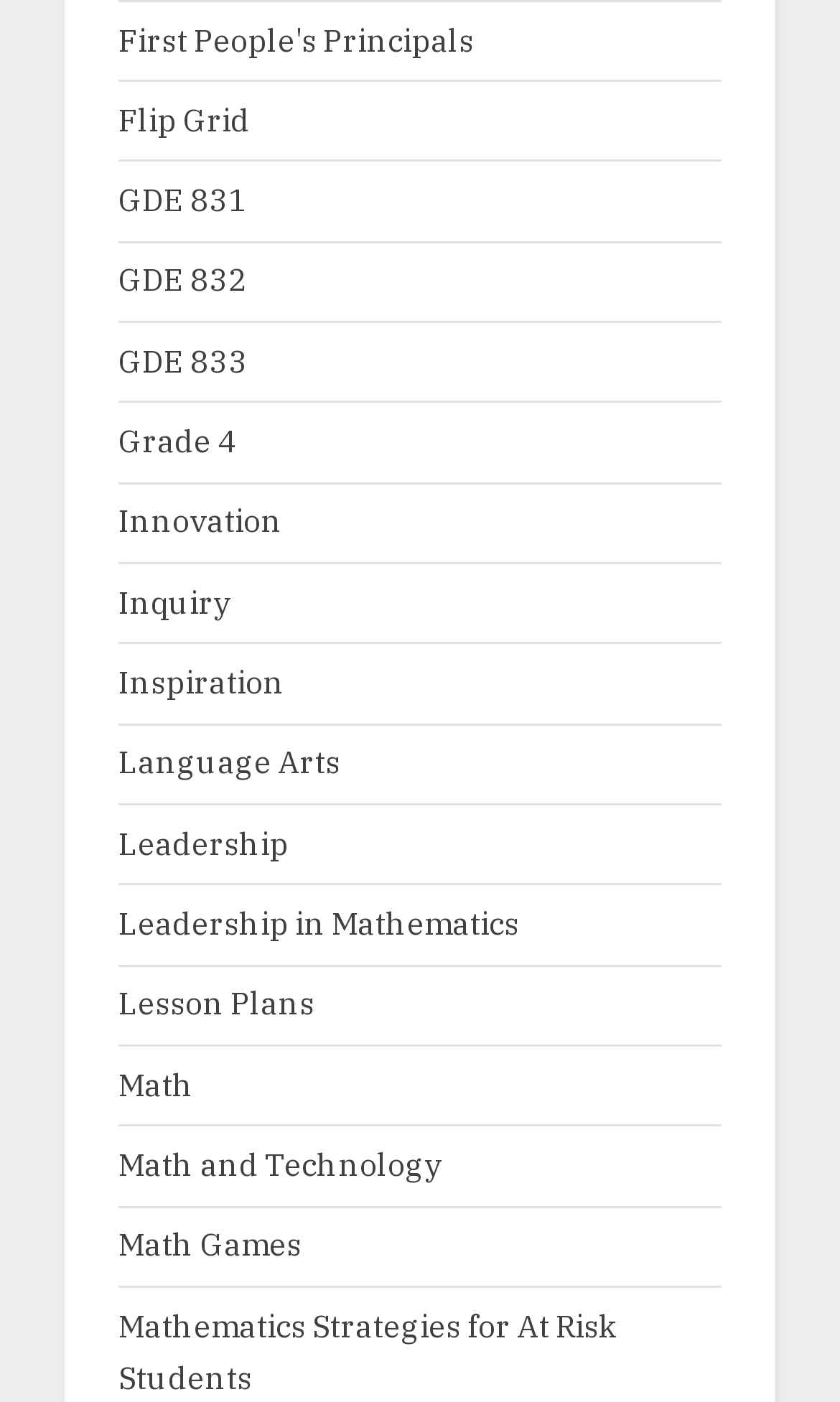What is the topic of the link at the bottom of the webpage?
Please look at the screenshot and answer using one word or phrase.

Mathematics Strategies for At Risk Students